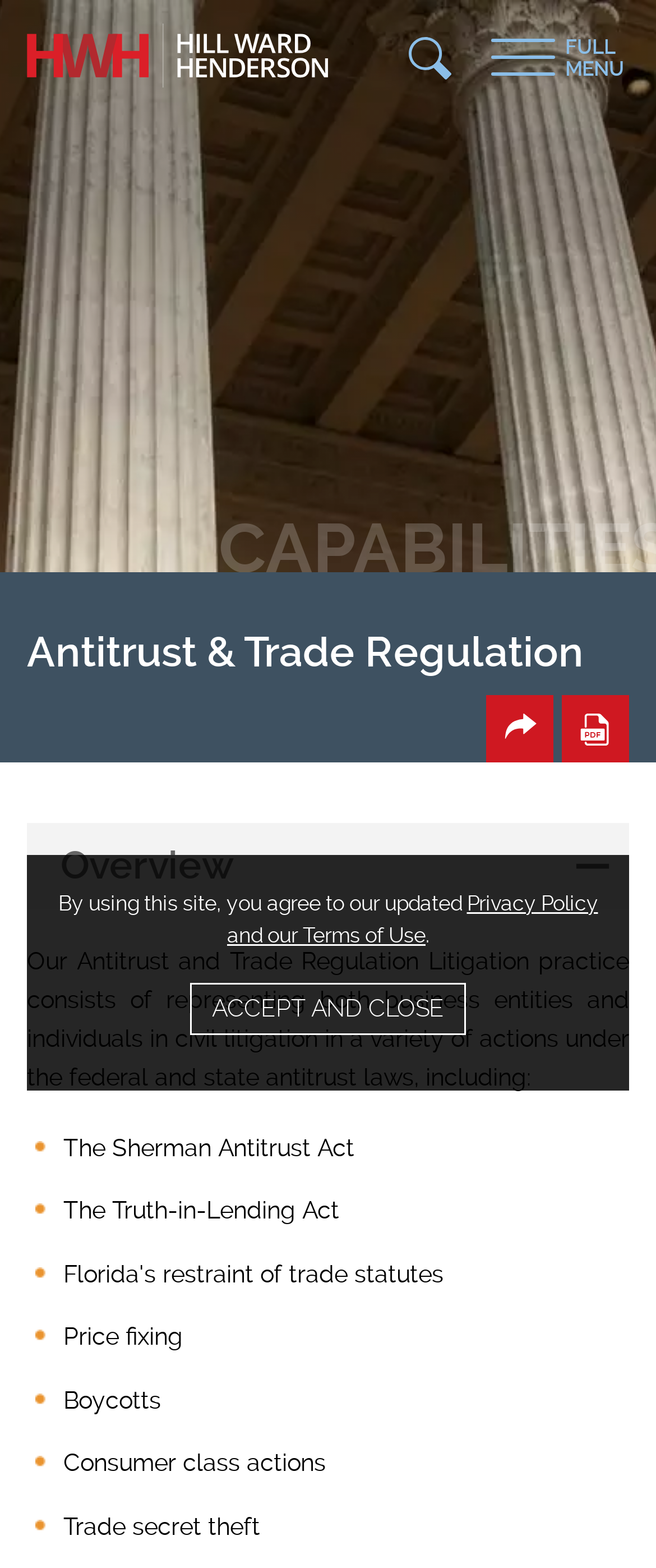Can you find the bounding box coordinates for the UI element given this description: "Overview"? Provide the coordinates as four float numbers between 0 and 1: [left, top, right, bottom].

[0.041, 0.525, 0.959, 0.58]